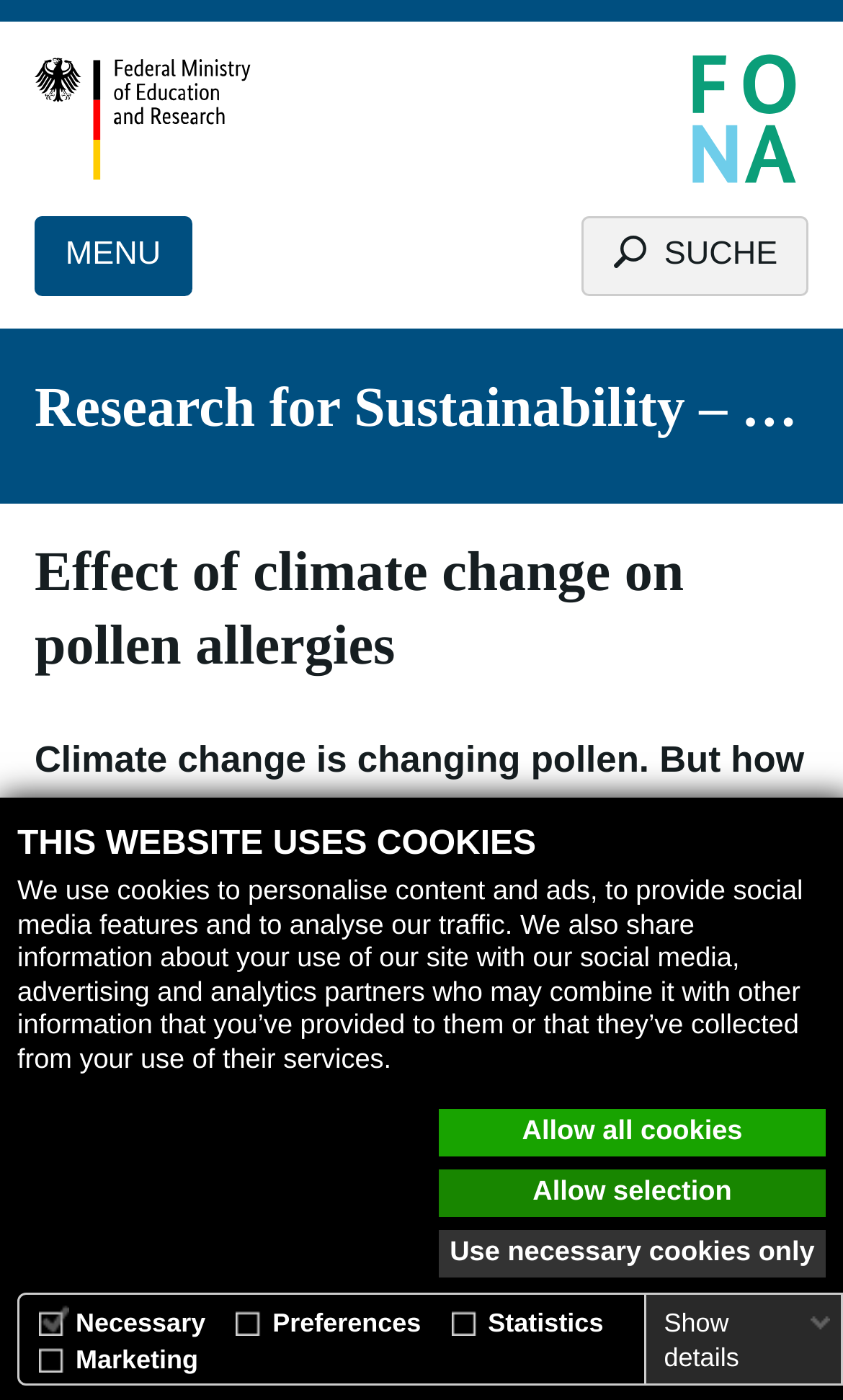Using the format (top-left x, top-left y, bottom-right x, bottom-right y), and given the element description, identify the bounding box coordinates within the screenshot: Research for Sustainable Development (FONA)

[0.6, 0.039, 0.959, 0.131]